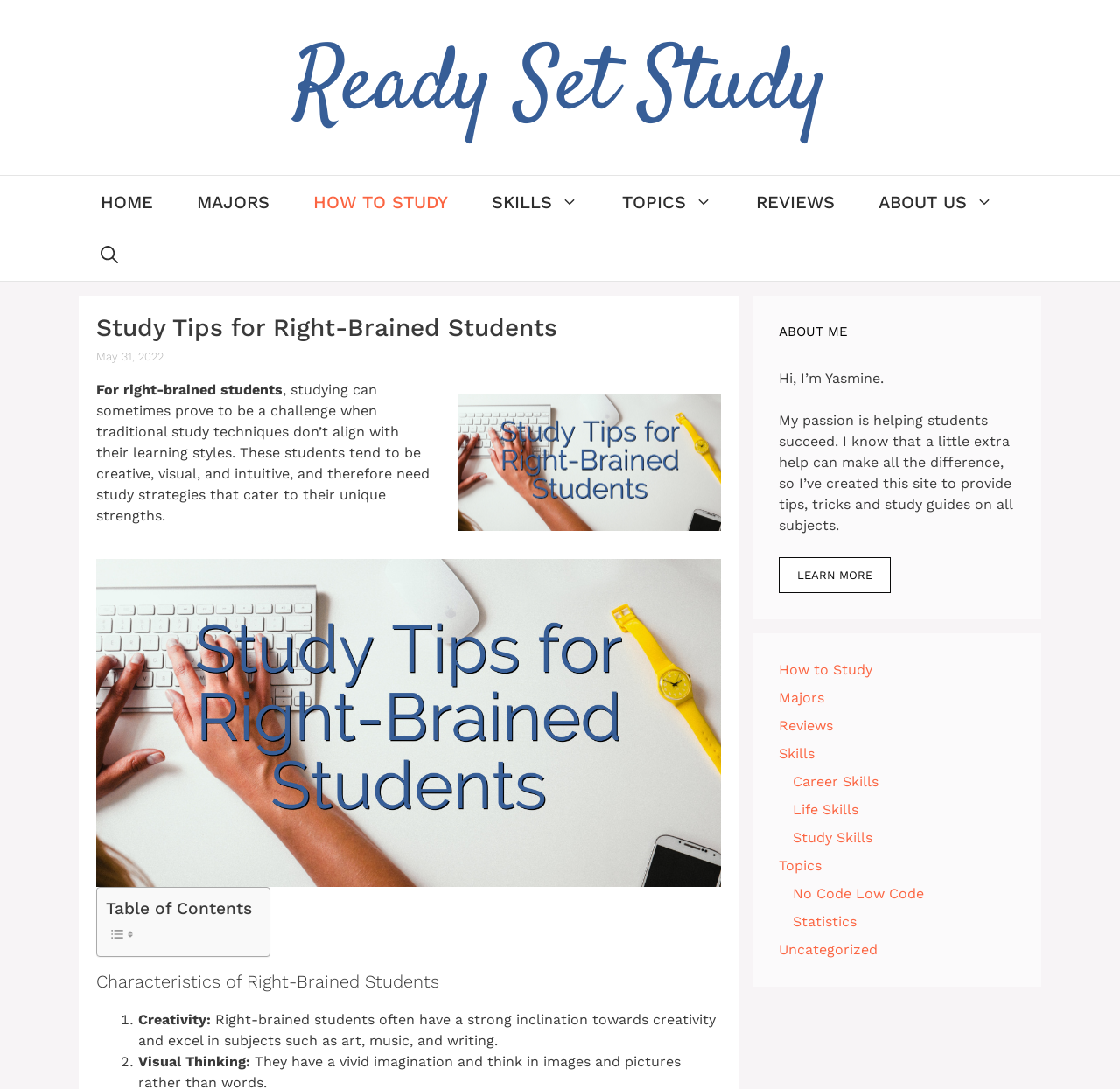Please identify the bounding box coordinates of the region to click in order to complete the task: "Open the search bar". The coordinates must be four float numbers between 0 and 1, specified as [left, top, right, bottom].

[0.07, 0.21, 0.125, 0.258]